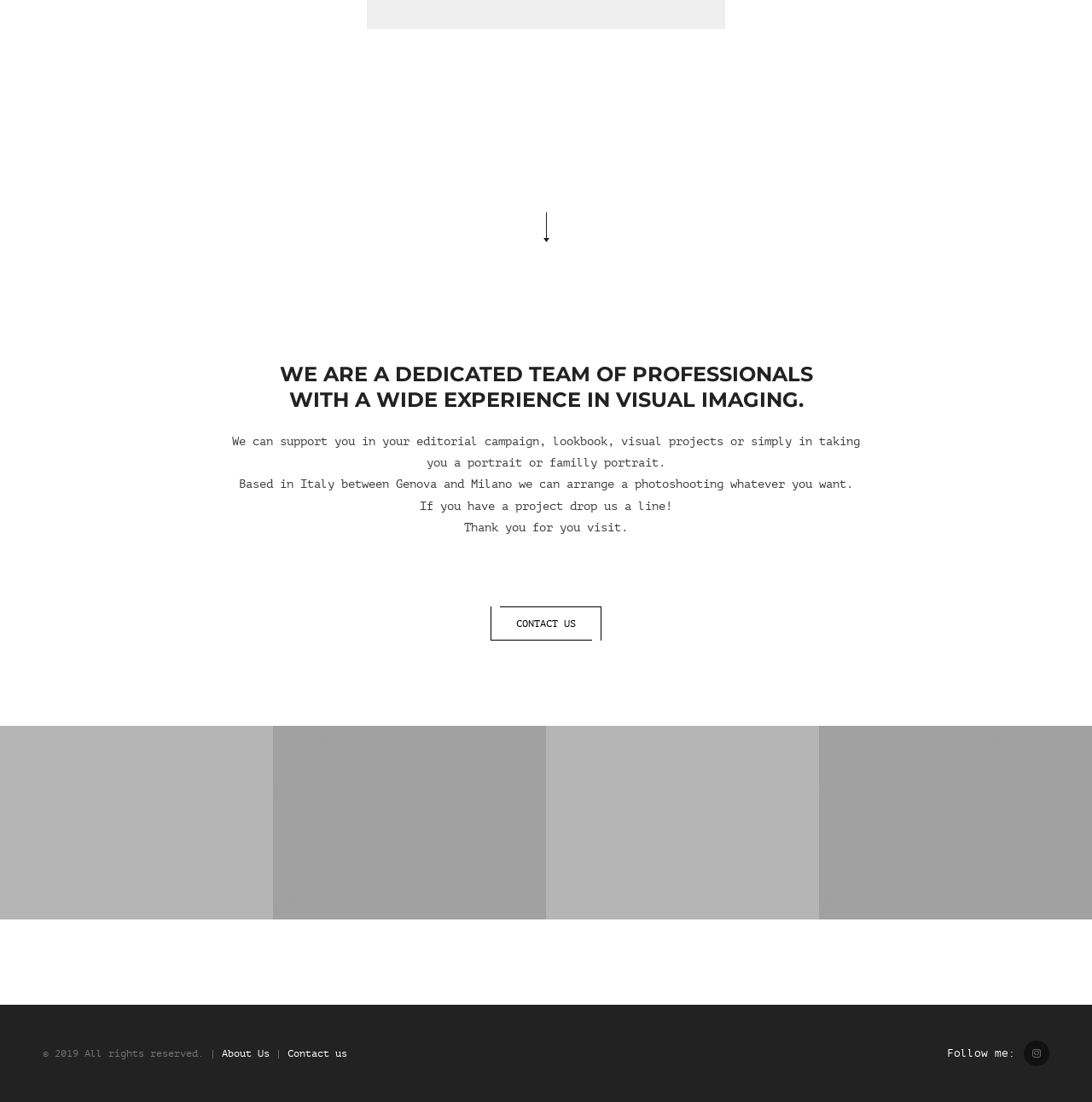Answer the question with a single word or phrase: 
How many figures are on the webpage?

4